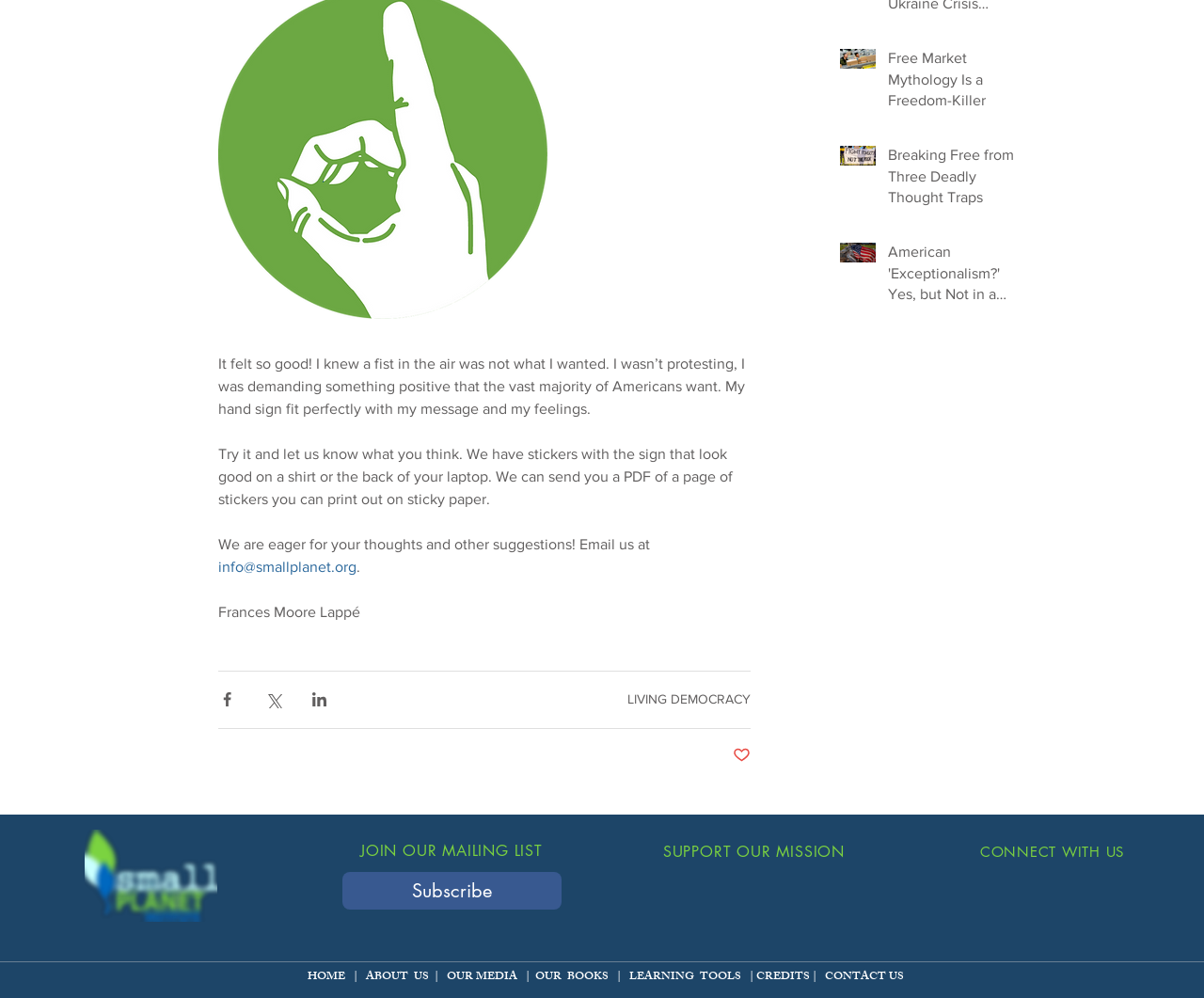Locate the bounding box coordinates of the UI element described by: "Schedule An Appointment". Provide the coordinates as four float numbers between 0 and 1, formatted as [left, top, right, bottom].

None